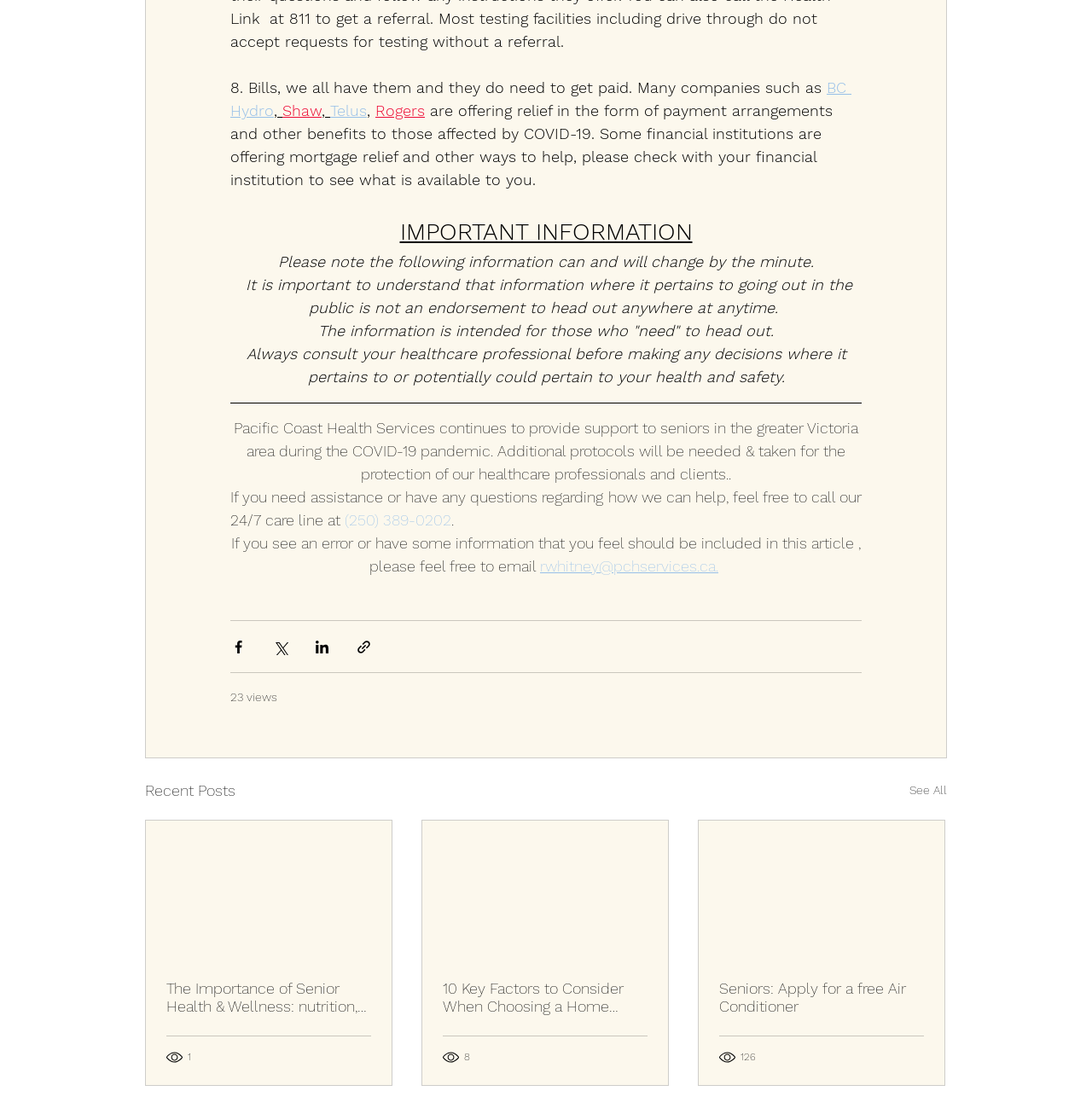Find the bounding box of the element with the following description: "See All". The coordinates must be four float numbers between 0 and 1, formatted as [left, top, right, bottom].

[0.833, 0.695, 0.867, 0.717]